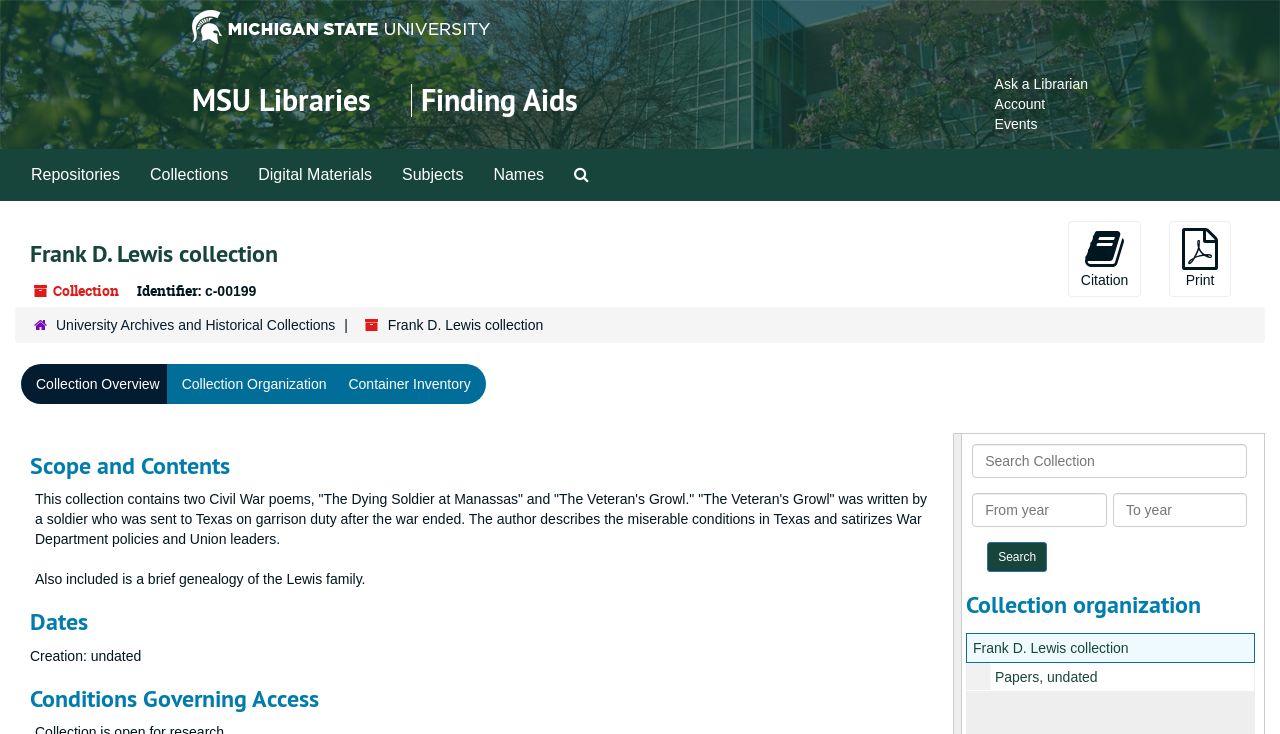Provide a thorough description of this webpage.

This webpage is about the Frank D. Lewis collection in the Archives and Manuscripts section of the MSU Libraries. At the top, there is a logo image and a link to the MSU Libraries homepage. Below that, there are two headings: "MSU Libraries" and "Finding Aids". 

On the top-right corner, there are three links: "Ask a Librarian", "Account", and "Events". Below that, there is a top-level navigation menu with links to "Repositories", "Collections", "Digital Materials", "Subjects", "Names", and "Search The Archives".

The main content of the page is divided into sections. The first section has a heading "Frank D. Lewis collection" and provides information about the collection, including its identifier "c-00199". There are also page actions buttons, such as "Citation" and "Print", on the right side of this section.

The next section has a hierarchical navigation menu with links to "University Archives and Historical Collections" and the current collection "Frank D. Lewis collection". Below that, there are three links: "Collection Overview", "Collection Organization", and "Container Inventory".

The "Scope and Contents" section provides a detailed description of the collection, including two Civil War poems and a brief genealogy of the Lewis family. The "Dates" section indicates that the creation date of the collection is undated. The "Conditions Governing Access" section is also present.

On the right side of the page, there is a search function with a textbox and buttons to search the collection by year. Below that, there is a section about the collection organization, with a link to the collection and a generic element labeled "Papers" that contains a link to "Papers, undated".